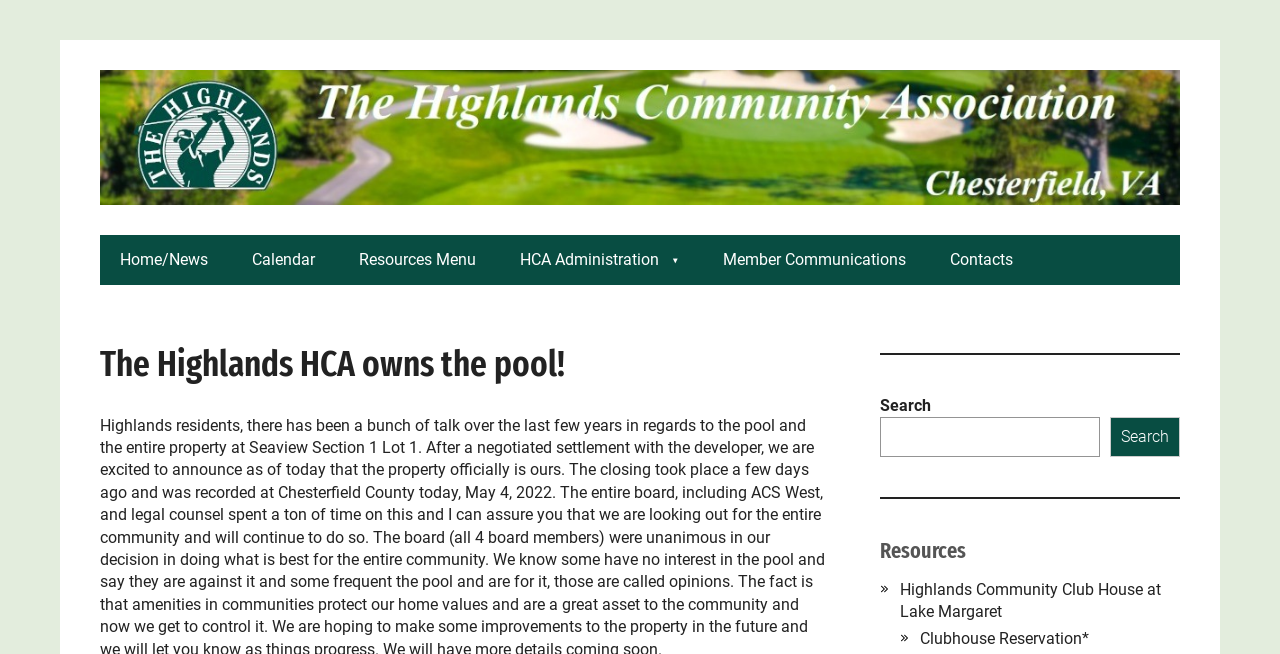Give a concise answer using one word or a phrase to the following question:
What is the name of the community club house?

Highlands Community Club House at Lake Margaret